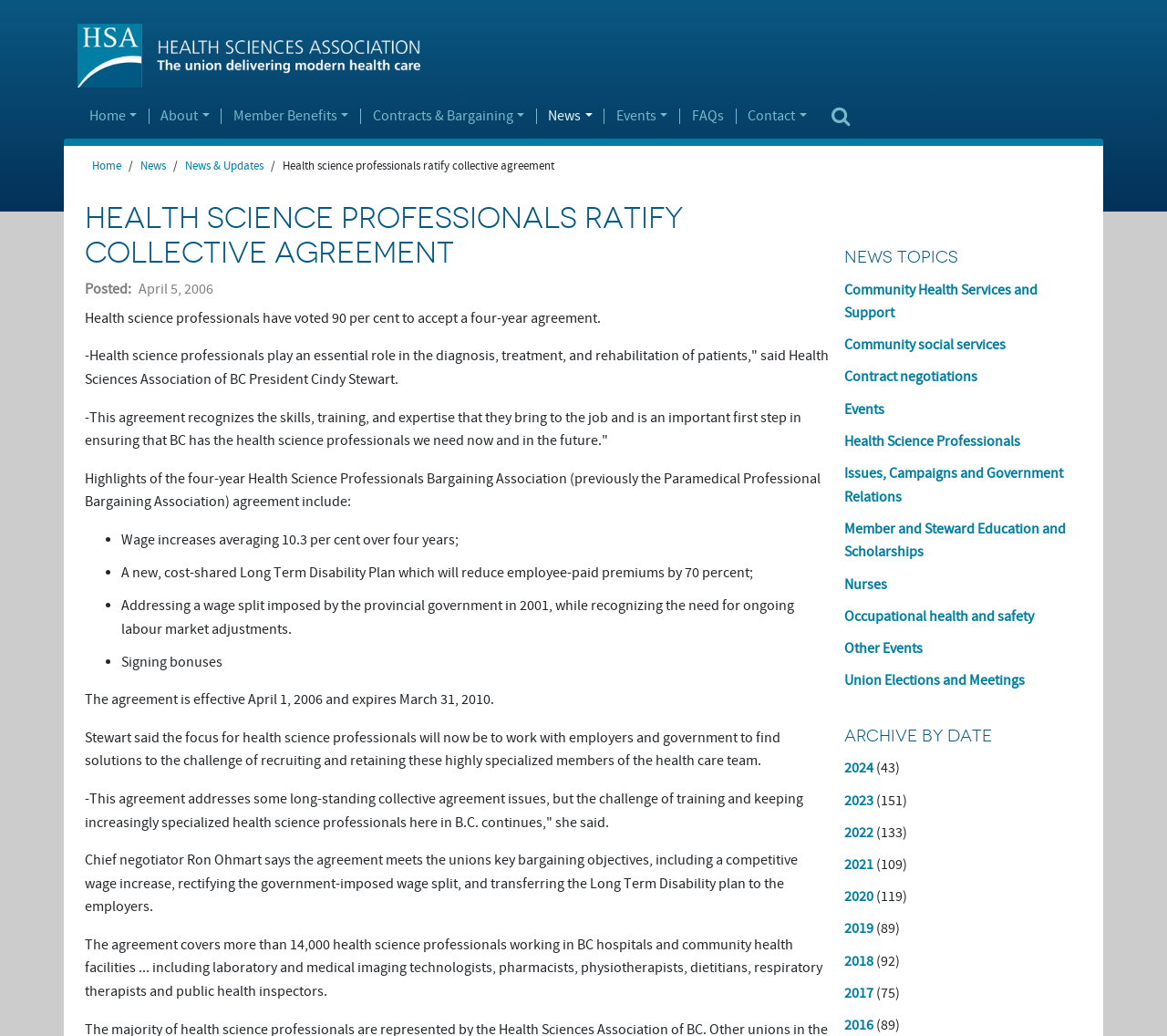Show the bounding box coordinates of the region that should be clicked to follow the instruction: "Click the 'FAQs' link."

[0.583, 0.105, 0.63, 0.12]